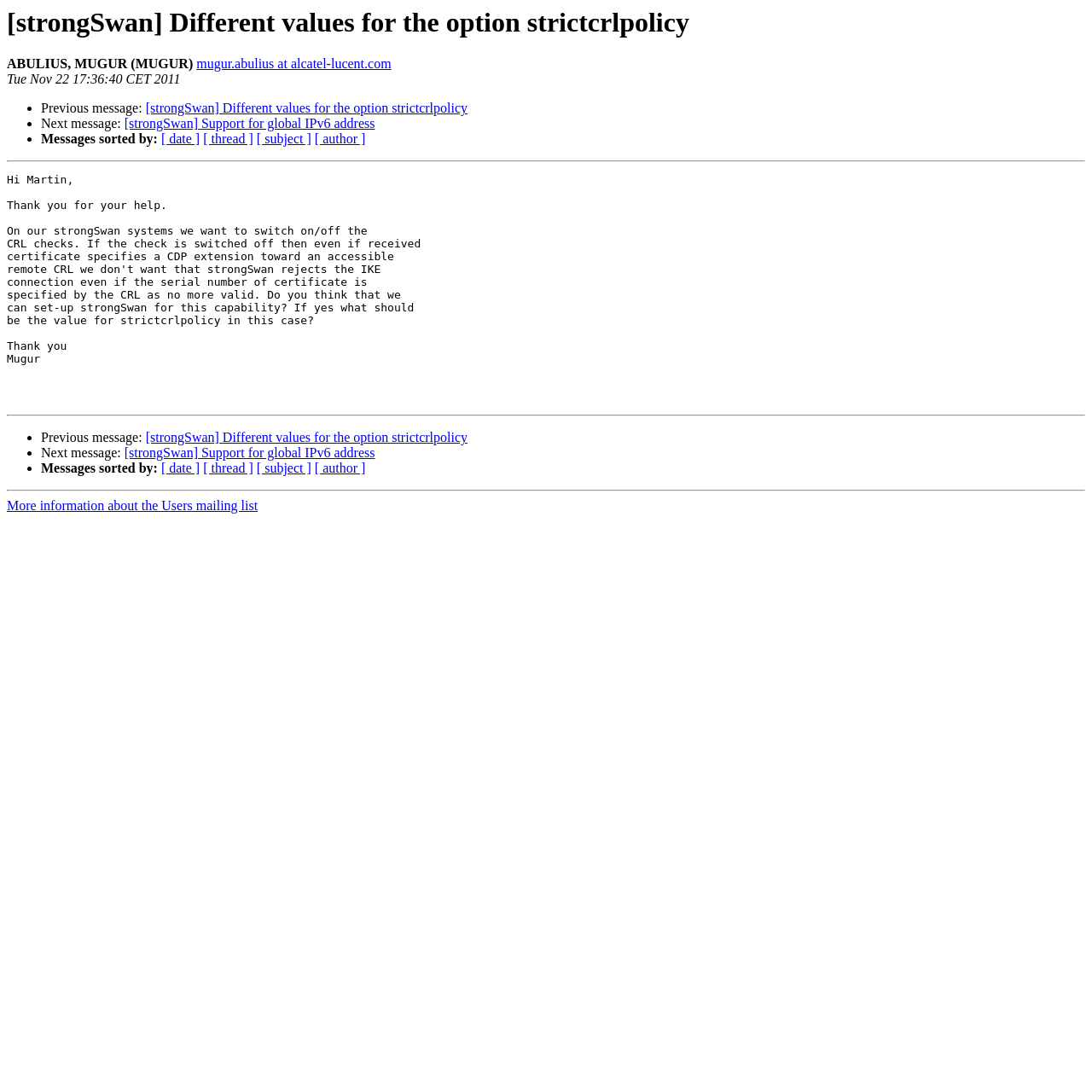Analyze the image and answer the question with as much detail as possible: 
What are the options to sort messages by?

I found the options to sort messages by by looking at the links that say '[ date ]', '[ thread ]', '[ subject ]', and '[ author ]' which are located below the message, indicating that messages can be sorted by these four options.